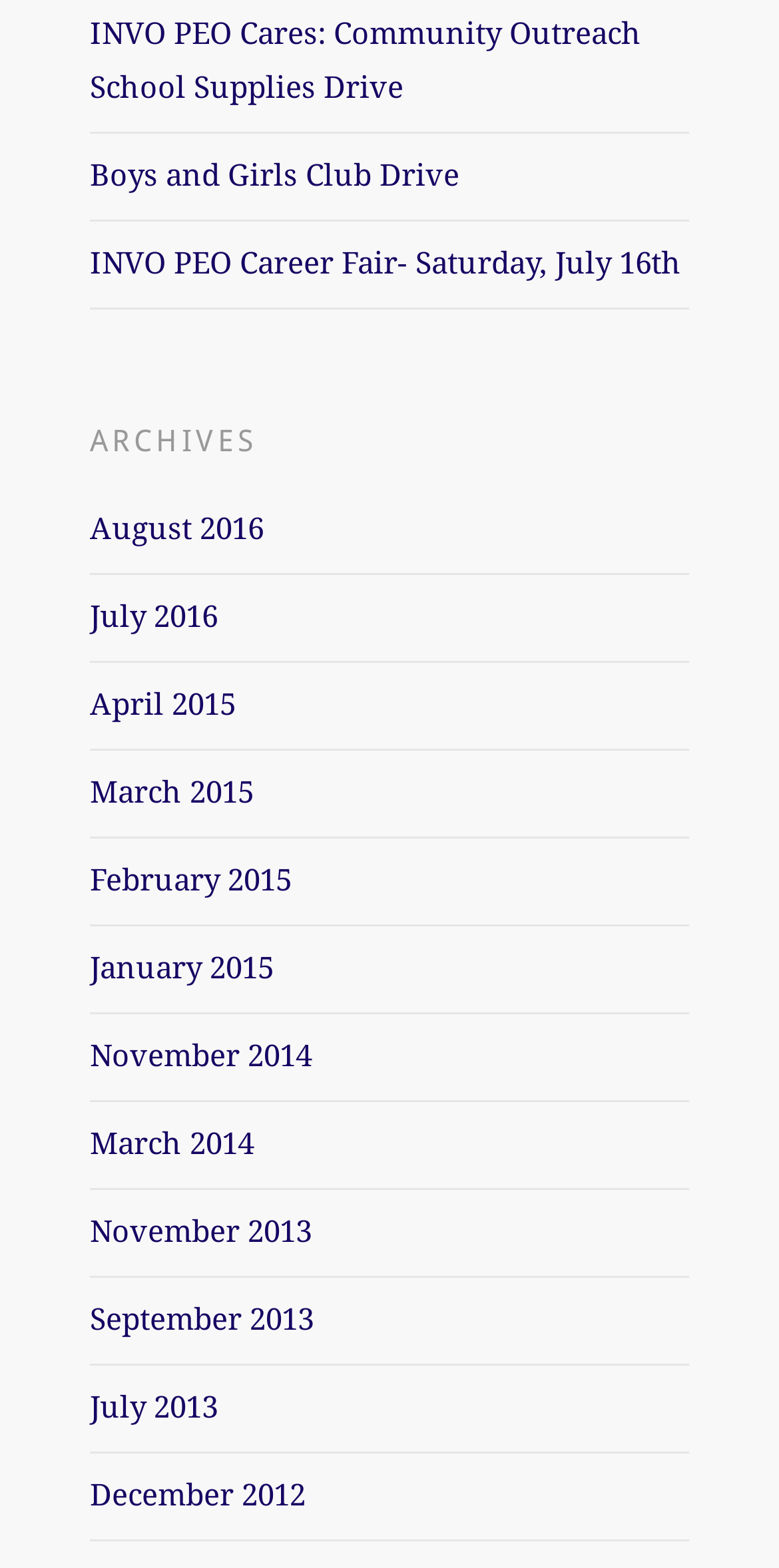Locate the UI element described as follows: "November 2014". Return the bounding box coordinates as four float numbers between 0 and 1 in the order [left, top, right, bottom].

[0.115, 0.662, 0.4, 0.685]